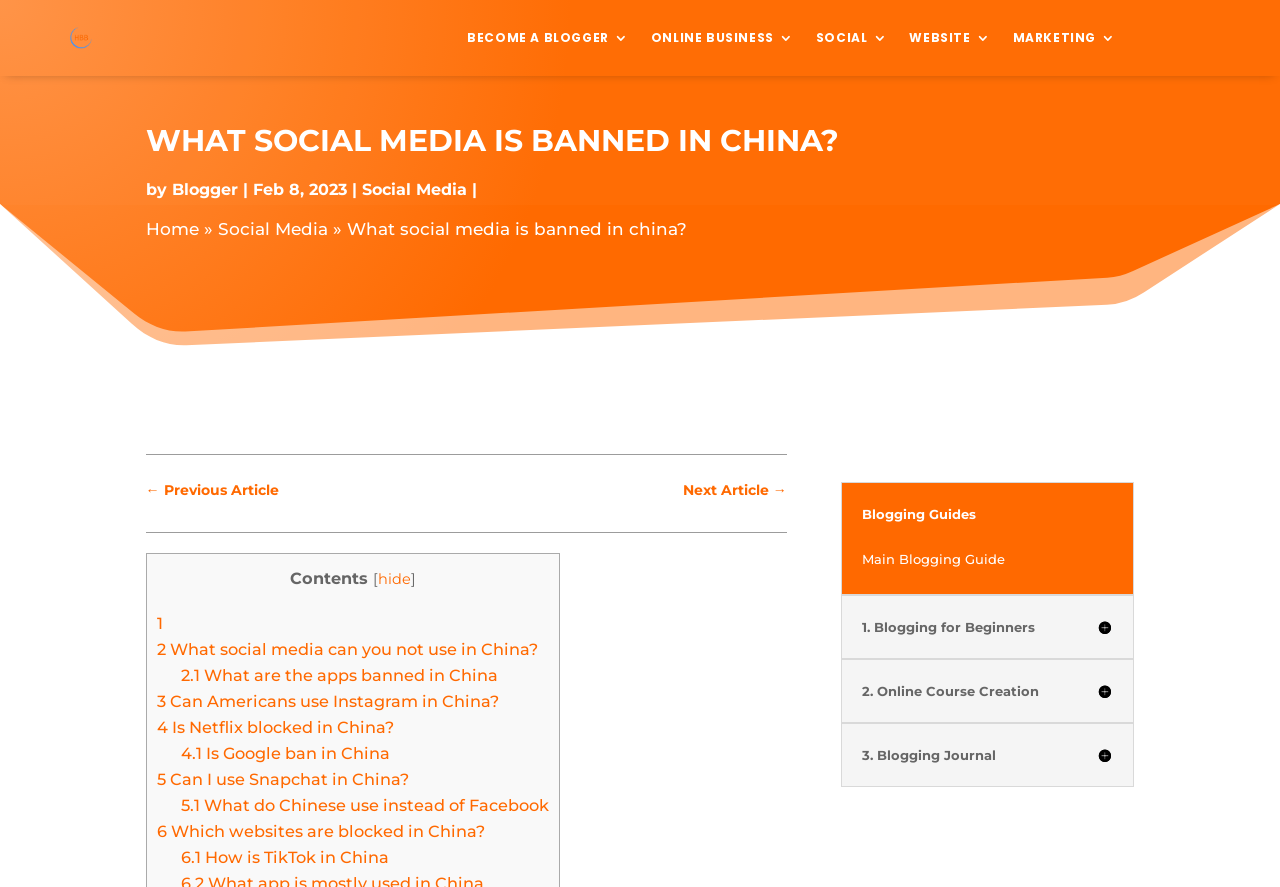Locate the bounding box coordinates of the area to click to fulfill this instruction: "Click the 'Ranger 50th Anniversary Logo' link". The bounding box should be presented as four float numbers between 0 and 1, in the order [left, top, right, bottom].

None